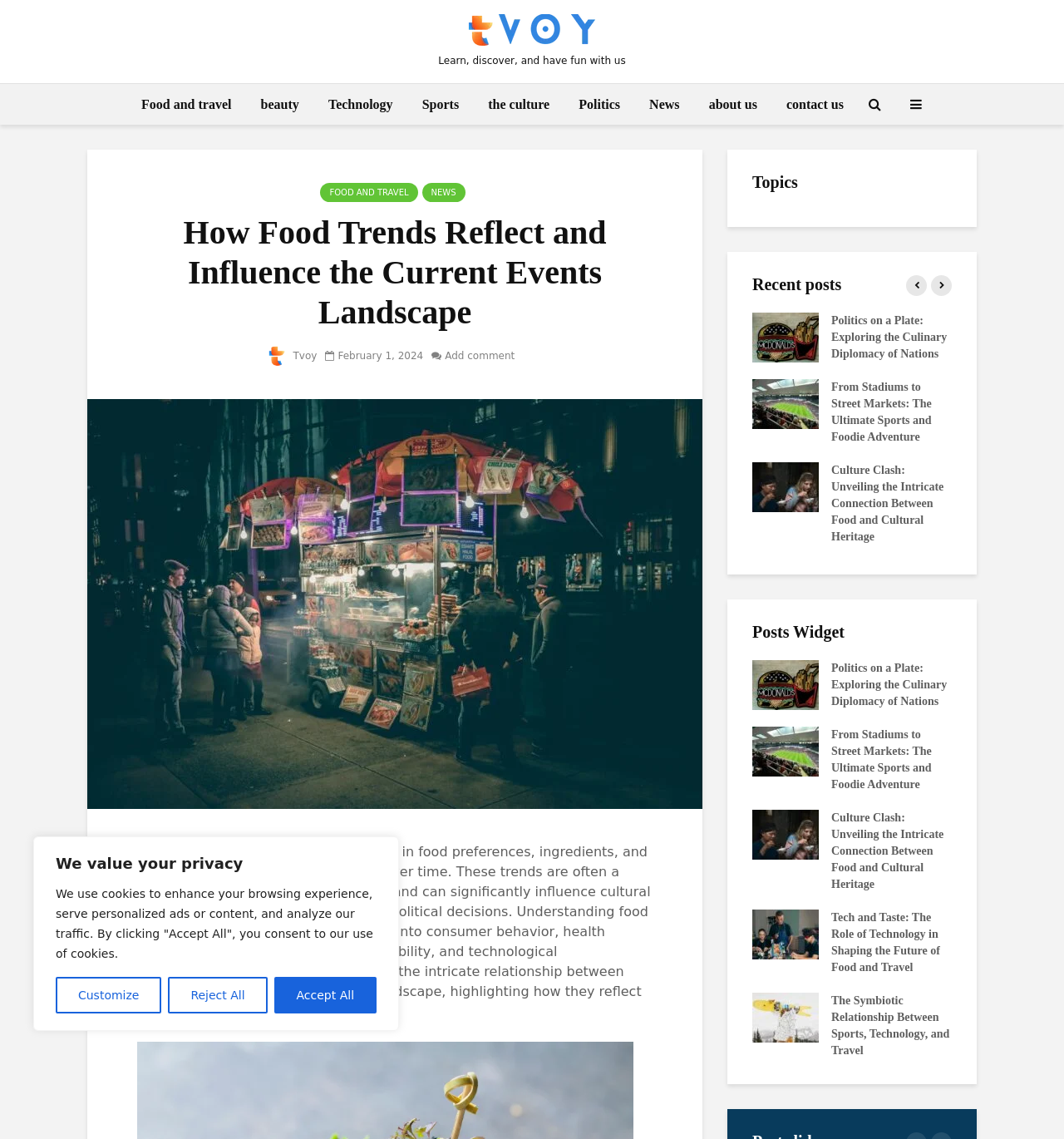Find the bounding box coordinates of the UI element according to this description: "Food and travel".

[0.301, 0.161, 0.393, 0.177]